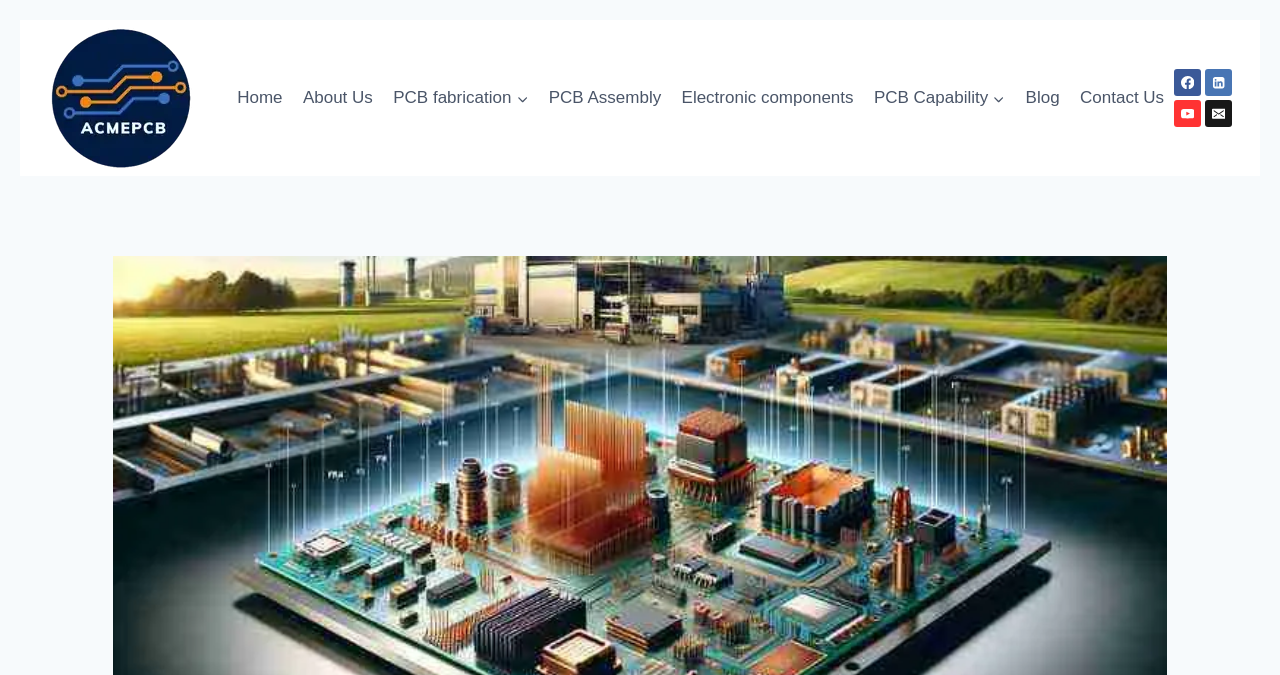Determine the bounding box coordinates for the region that must be clicked to execute the following instruction: "Visit the 'PCB fabrication' page".

[0.299, 0.11, 0.421, 0.18]